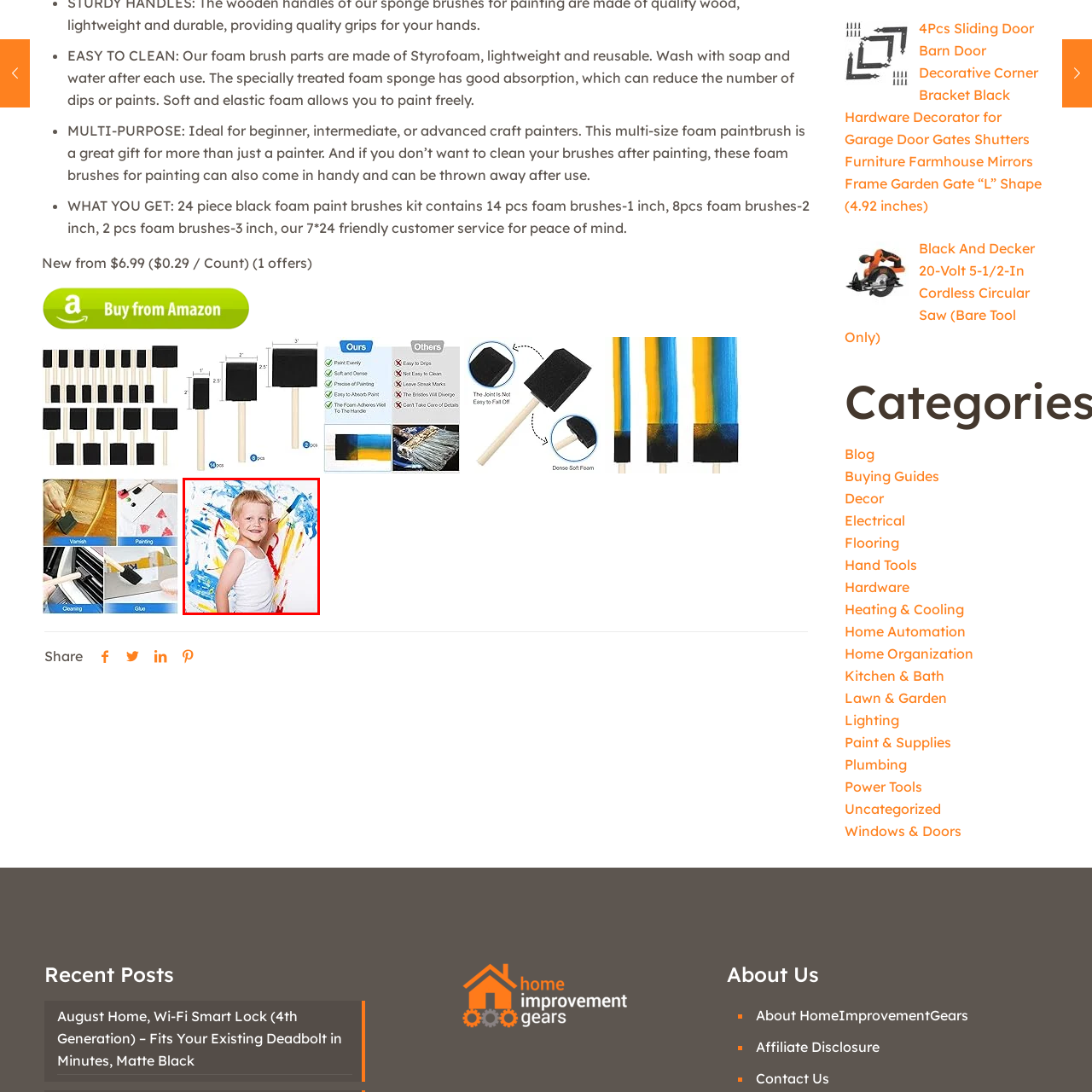Look at the image within the red outlined box, Is the boy looking happy? Provide a one-word or brief phrase answer.

Yes